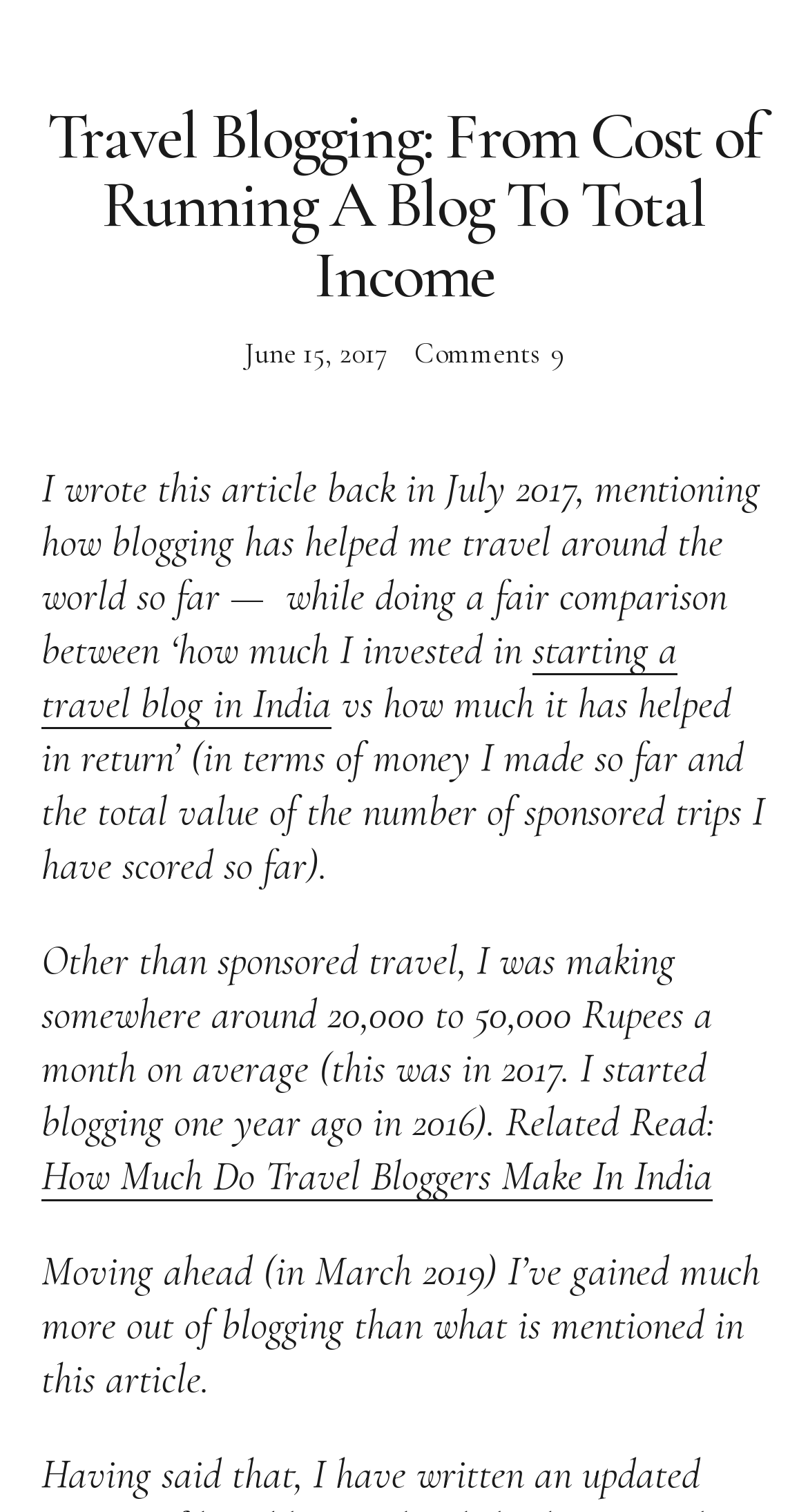Using the element description: "Europe", determine the bounding box coordinates. The coordinates should be in the format [left, top, right, bottom], with values between 0 and 1.

[0.0, 0.275, 1.0, 0.311]